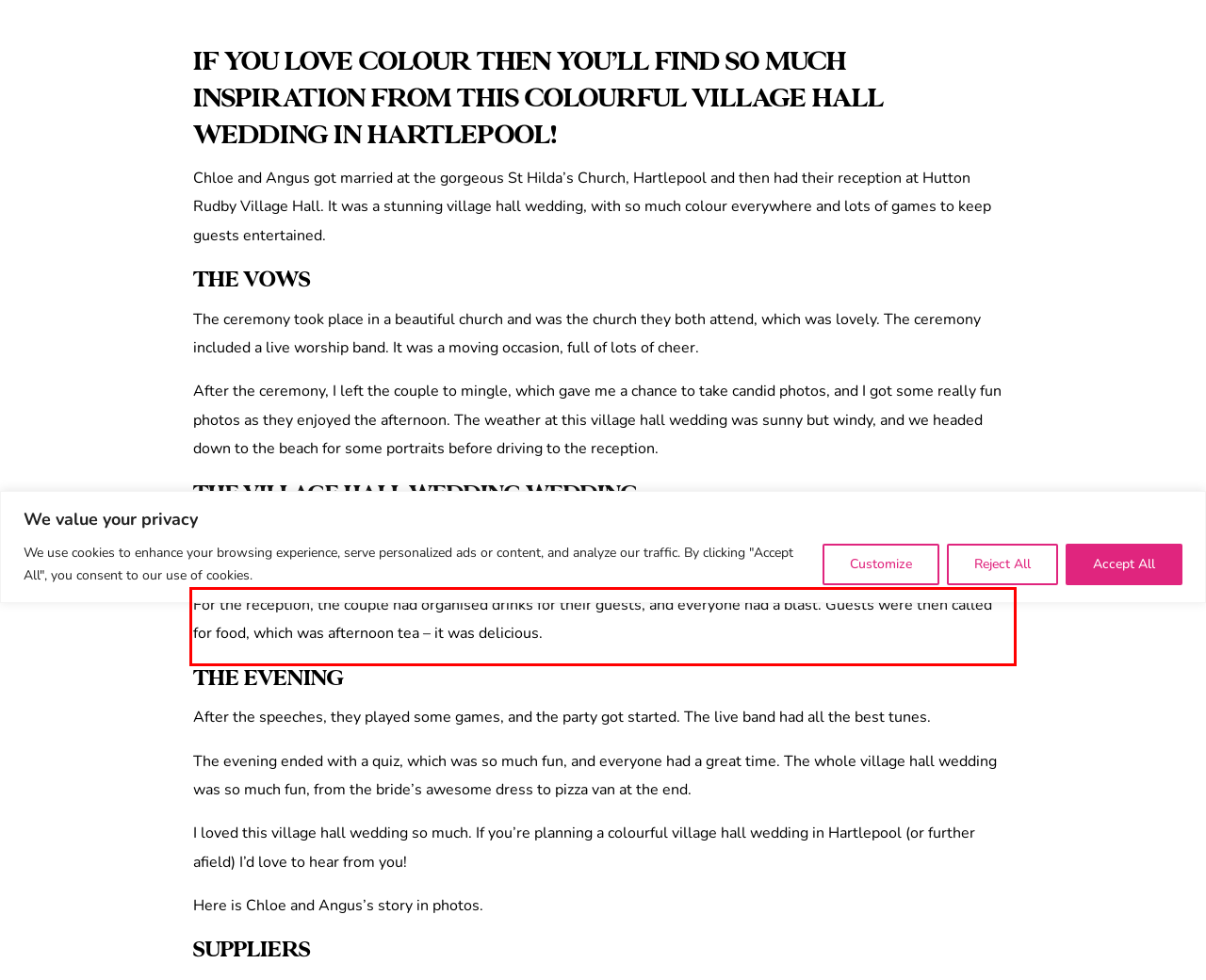Look at the provided screenshot of the webpage and perform OCR on the text within the red bounding box.

For the reception, the couple had organised drinks for their guests, and everyone had a blast. Guests were then called for food, which was afternoon tea – it was delicious.